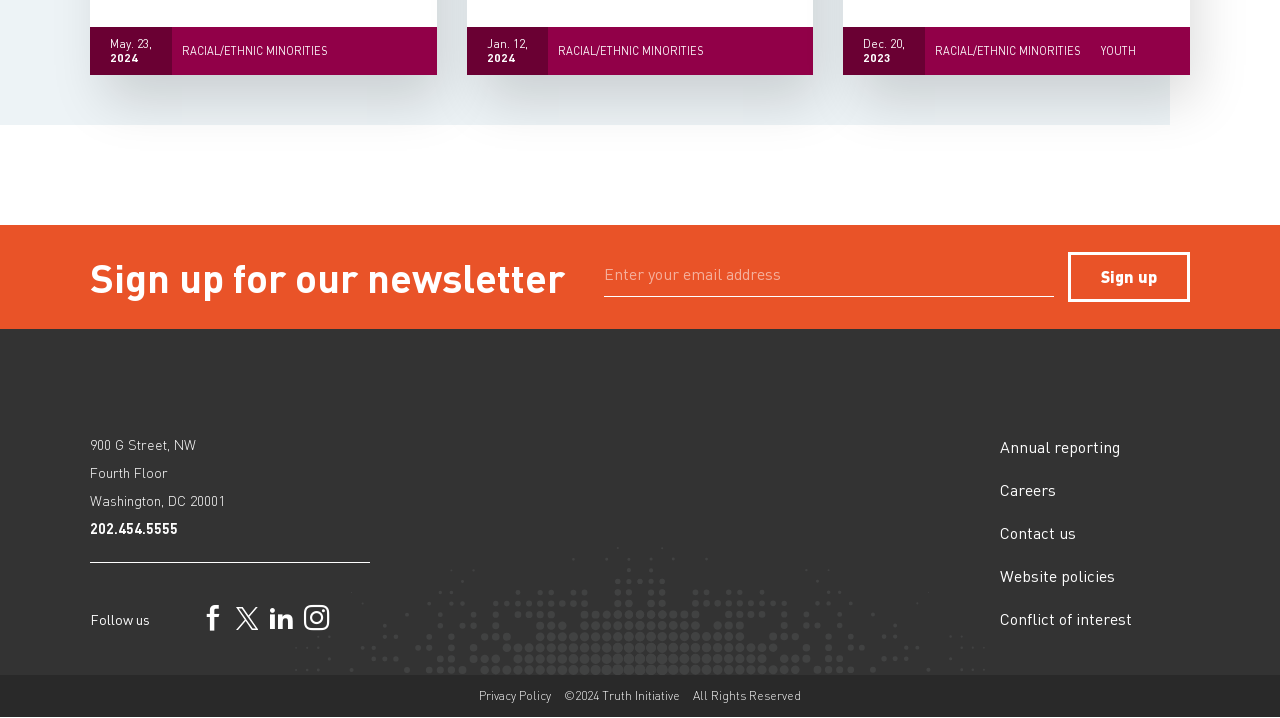Pinpoint the bounding box coordinates of the clickable area necessary to execute the following instruction: "View Annual reporting". The coordinates should be given as four float numbers between 0 and 1, namely [left, top, right, bottom].

[0.781, 0.608, 0.875, 0.637]